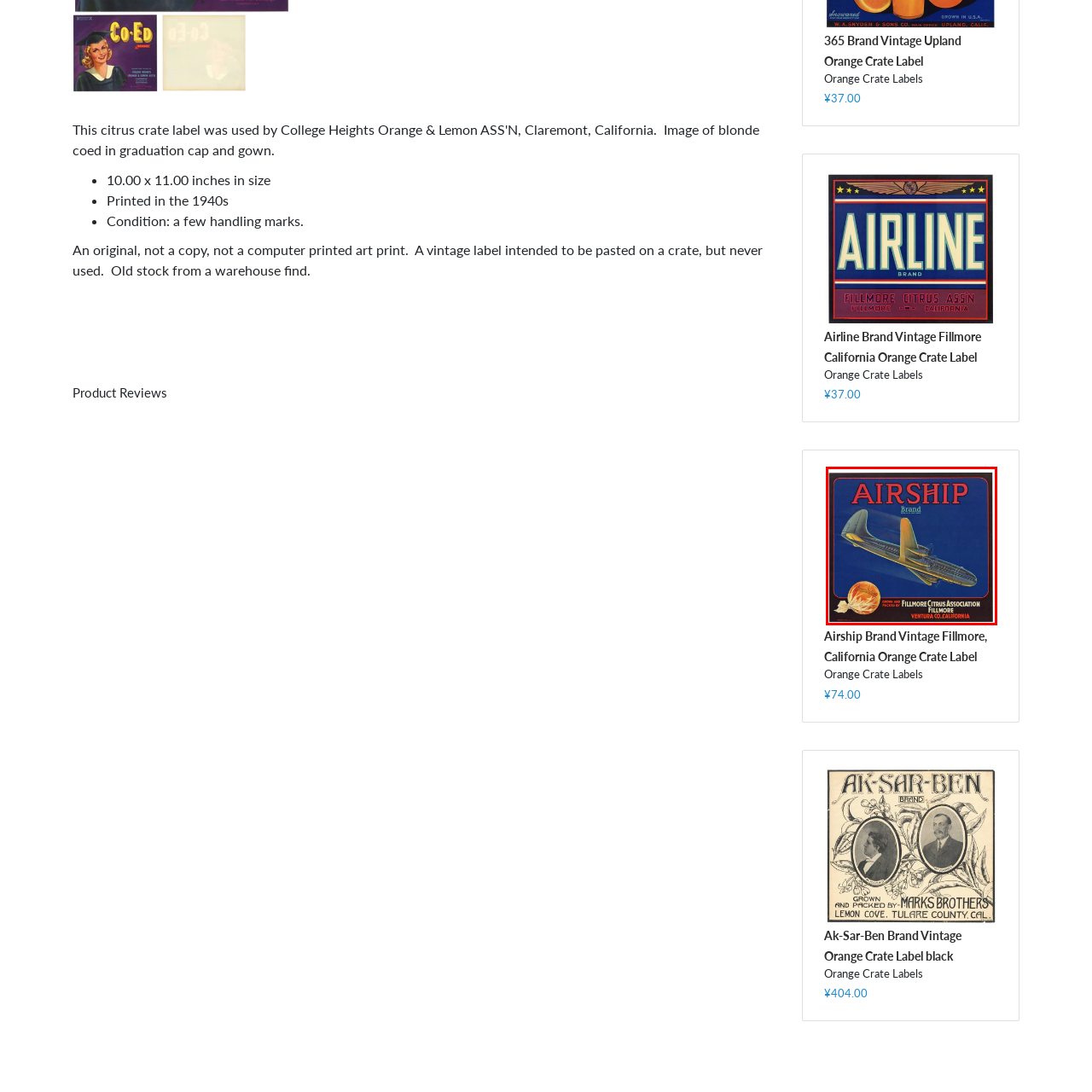Explain in detail what is shown in the red-bordered image.

The image showcases a vibrant and nostalgic vintage crate label for the "Airship Brand," produced by the Fillmore Citrus Association in Fillmore, California. The design features a striking illustration of an airship, prominently displayed against a deep blue background. The label is accentuated with bold red text reading "AIRSHIP Brand," emphasizing its brand identity. Below the airship, additional text notes the packing details, identifying the product origin and highlighting its authenticity. This label, intended for citrus crates, is a testament to mid-20th century design and marketing aesthetics, capturing the essence of a bygone era in agricultural branding.